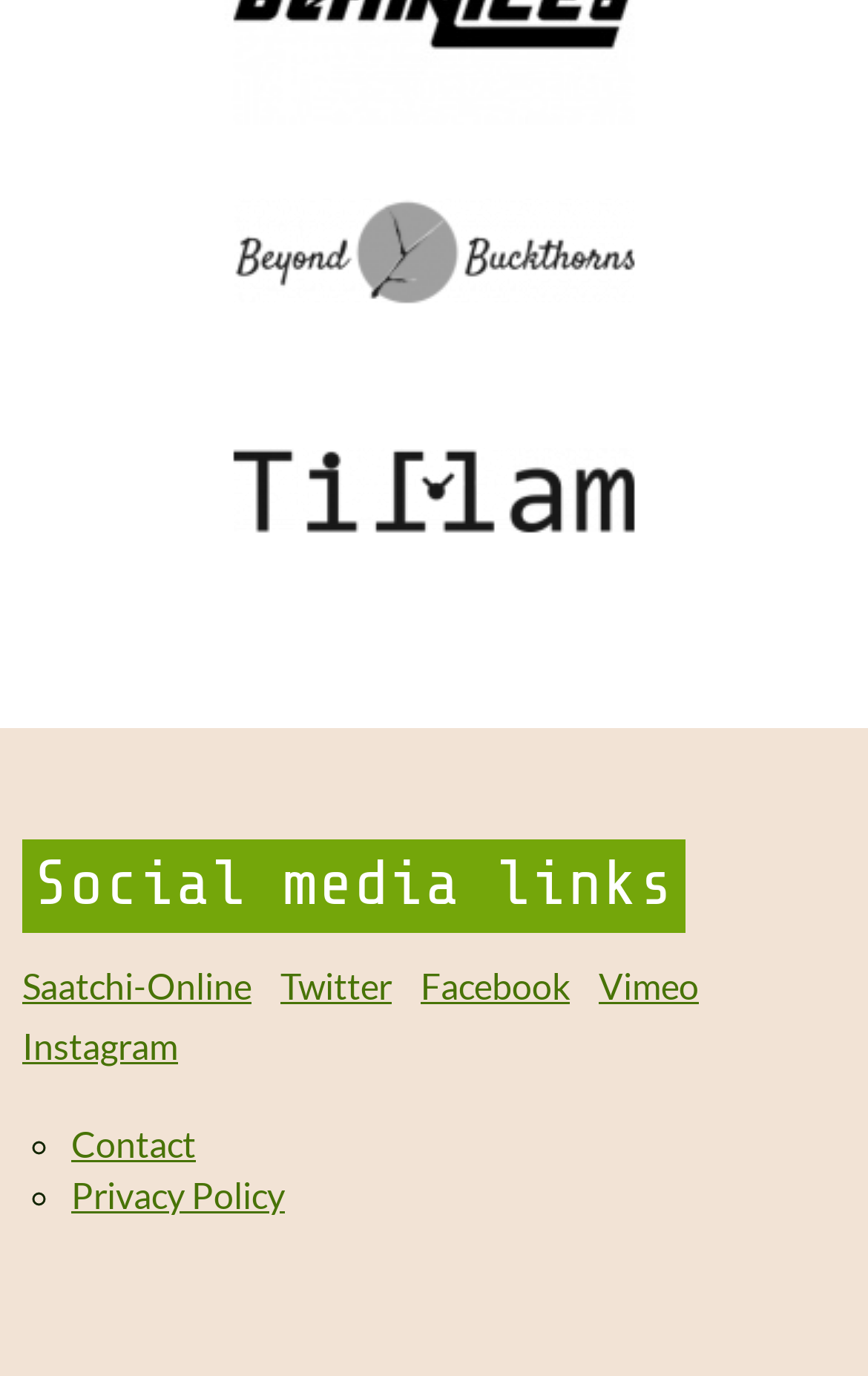Predict the bounding box for the UI component with the following description: "alt="Tillam Clocks and Lamps"".

[0.218, 0.411, 0.782, 0.442]